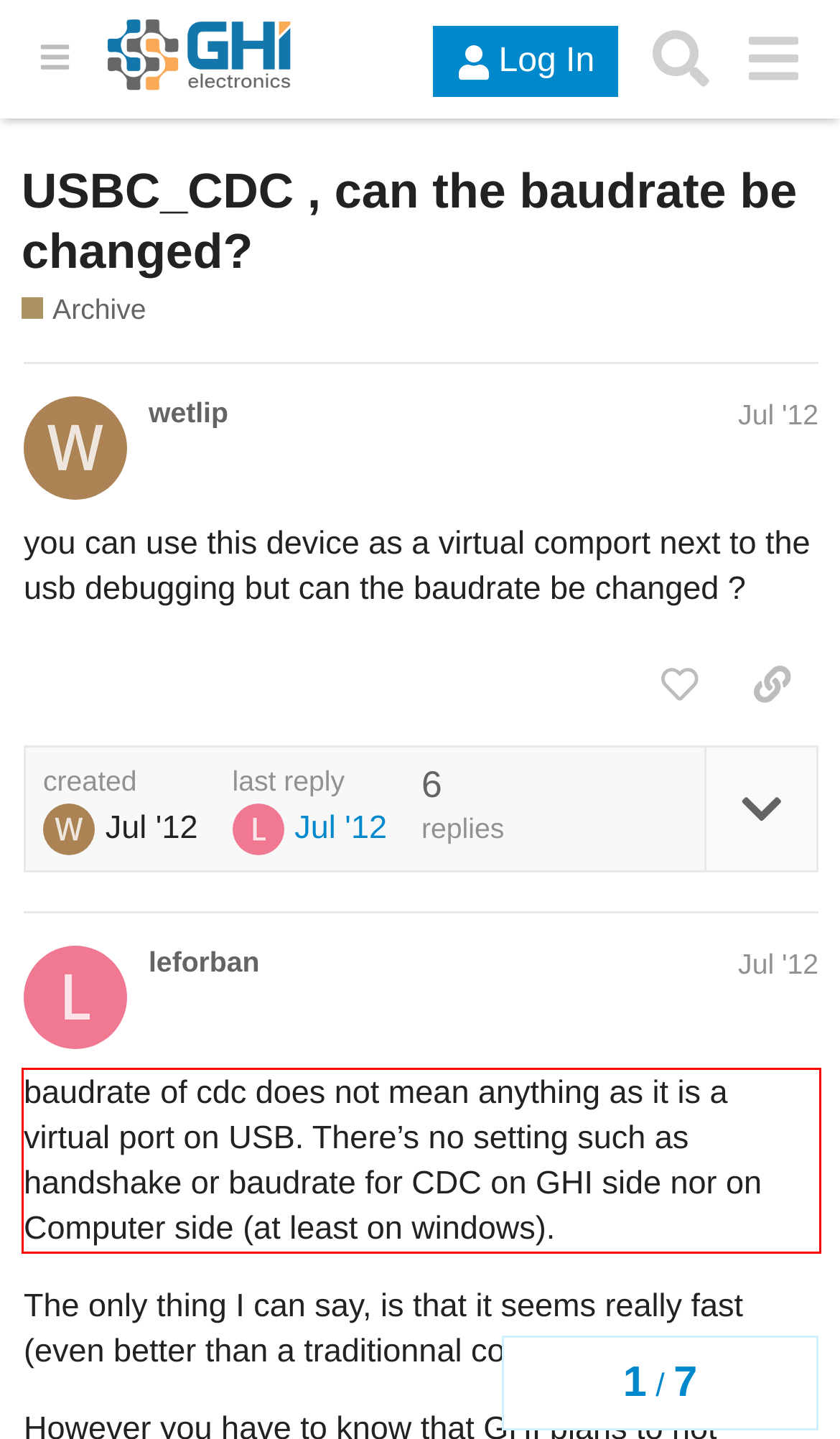Please extract the text content from the UI element enclosed by the red rectangle in the screenshot.

baudrate of cdc does not mean anything as it is a virtual port on USB. There’s no setting such as handshake or baudrate for CDC on GHI side nor on Computer side (at least on windows).